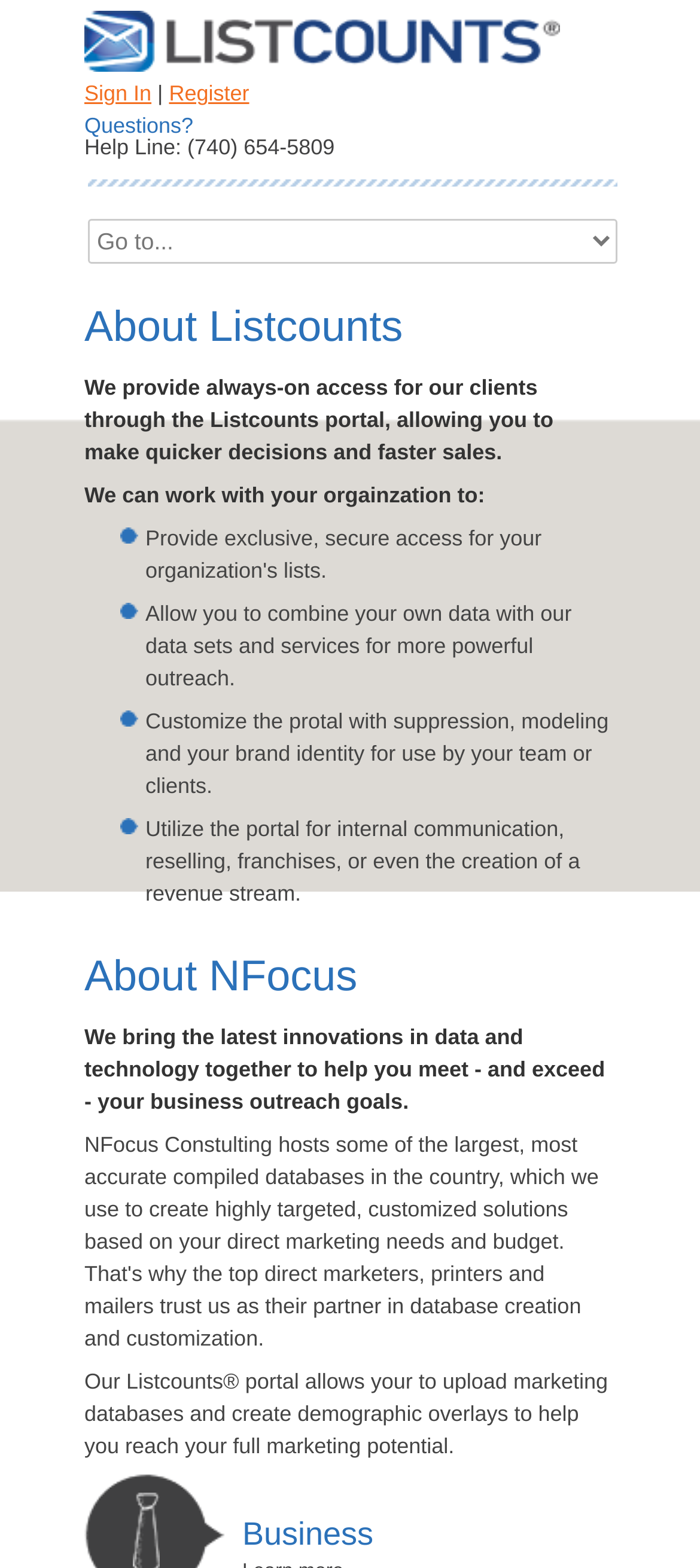What is NFocus?
Provide a detailed answer to the question using information from the image.

NFocus is a company that brings the latest innovations in data and technology together to help users meet their business outreach goals, as mentioned in the StaticText 'We bring the latest innovations in data and technology together to help you meet - and exceed - your business outreach goals.'